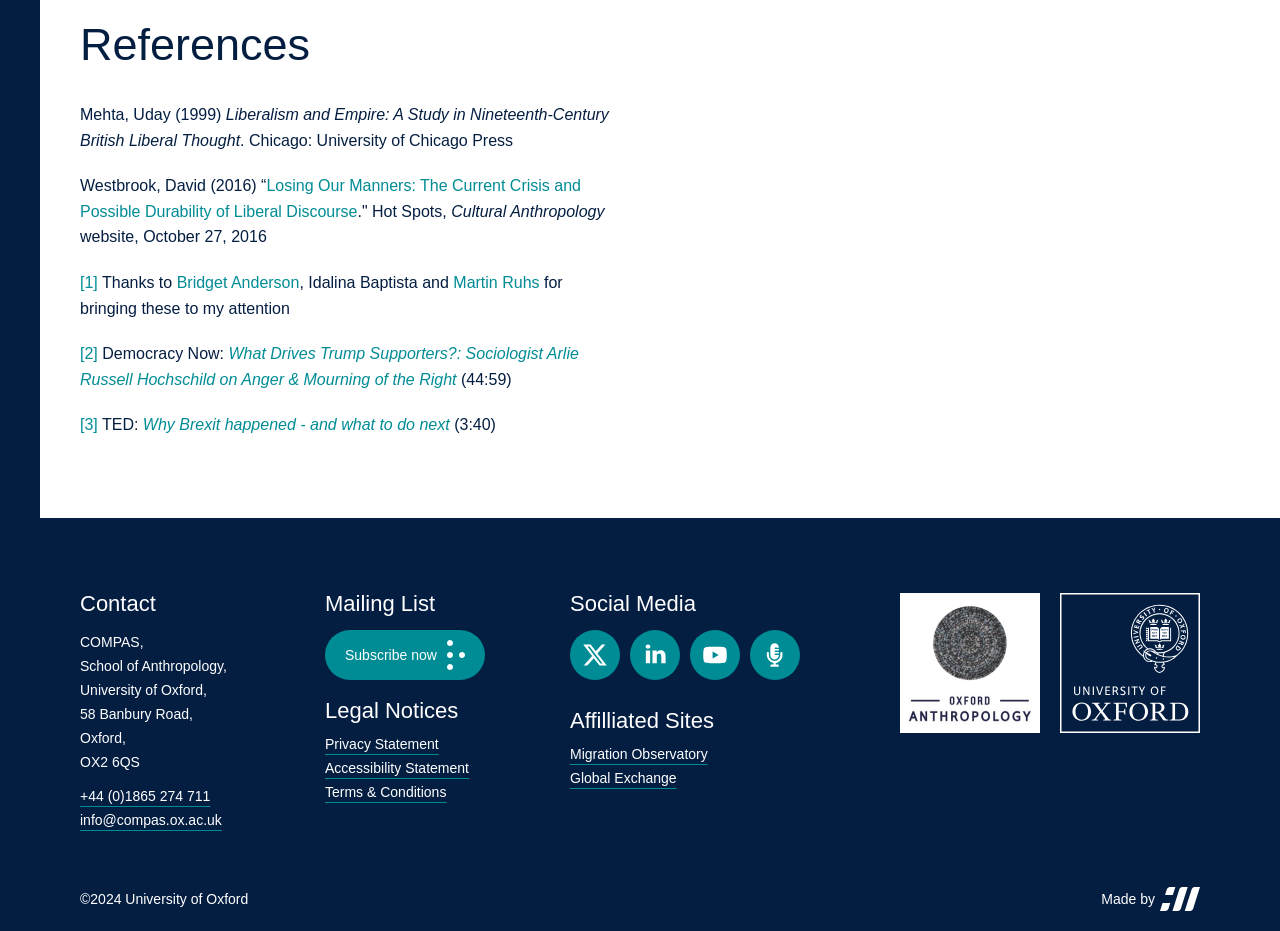Please find the bounding box coordinates of the element that you should click to achieve the following instruction: "Contact COMPAS via phone". The coordinates should be presented as four float numbers between 0 and 1: [left, top, right, bottom].

[0.062, 0.846, 0.164, 0.864]